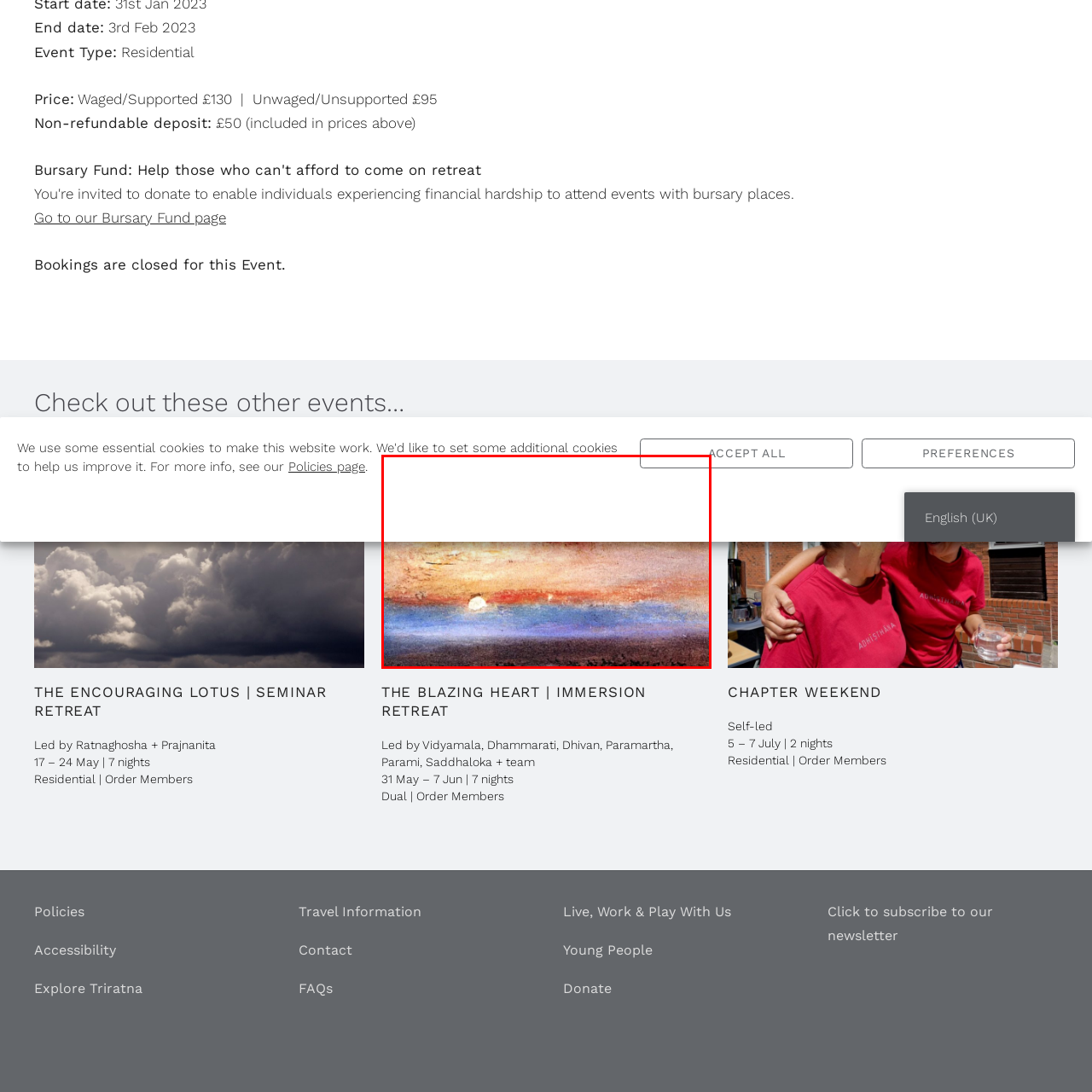Elaborate on the contents of the image highlighted by the red boundary in detail.

The image depicts a serene landscape, showcasing a natural scene at sunset. The sky is painted in soft hues of orange, blue, and purple, creating a tranquil atmosphere as the sun dips towards the horizon. The lower portion of the image features a darker foreground, possibly representing land or water, which contrasts beautifully with the vibrant sky above. This artwork is associated with "The Blazing Heart | Immersion Retreat," giving it a thematic resonance with connection to nature and reflection, ideal for contemplative retreats or peaceful gatherings.